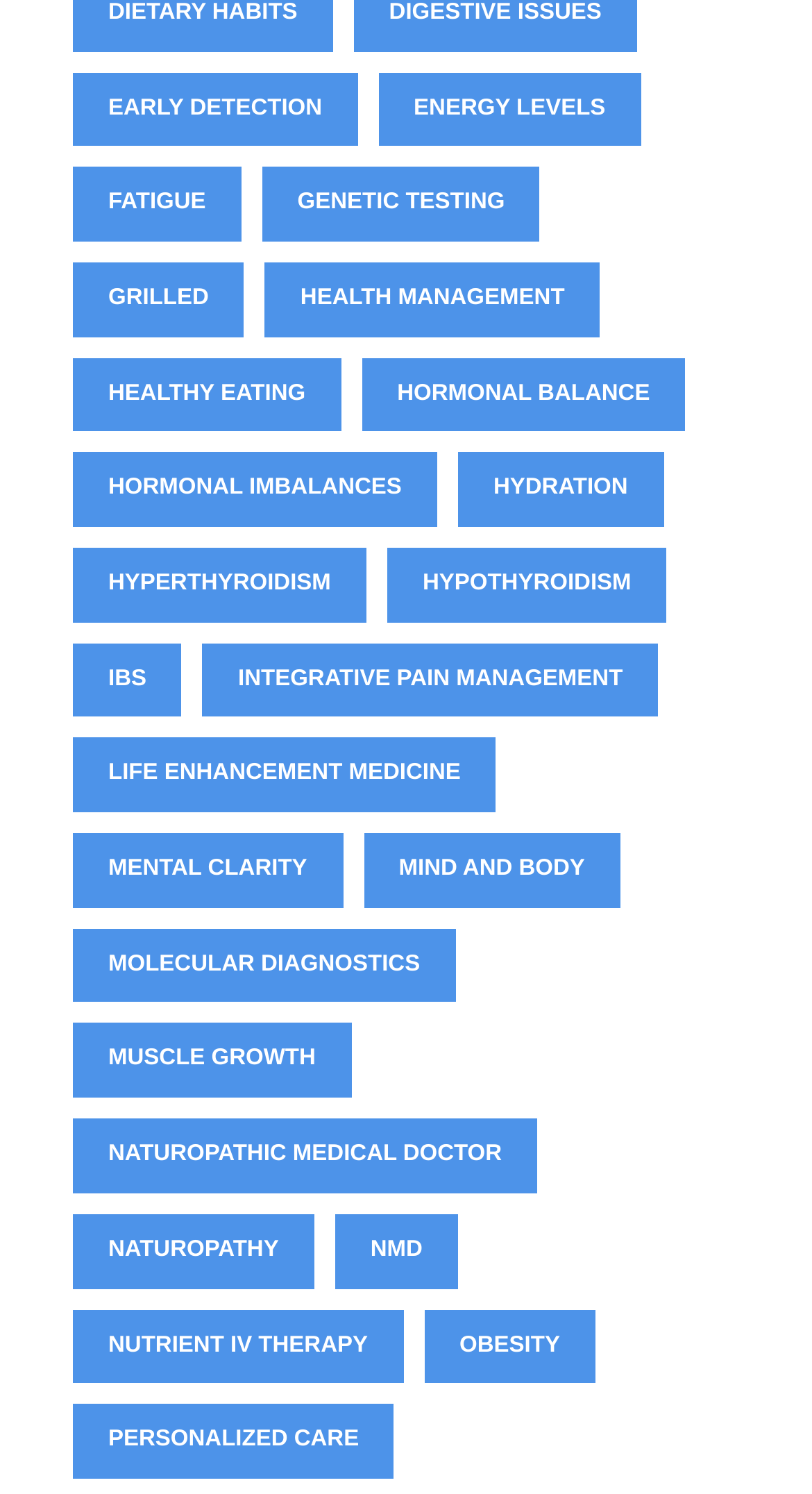Kindly determine the bounding box coordinates of the area that needs to be clicked to fulfill this instruction: "Explore Hormonal Balance".

[0.445, 0.239, 0.844, 0.289]